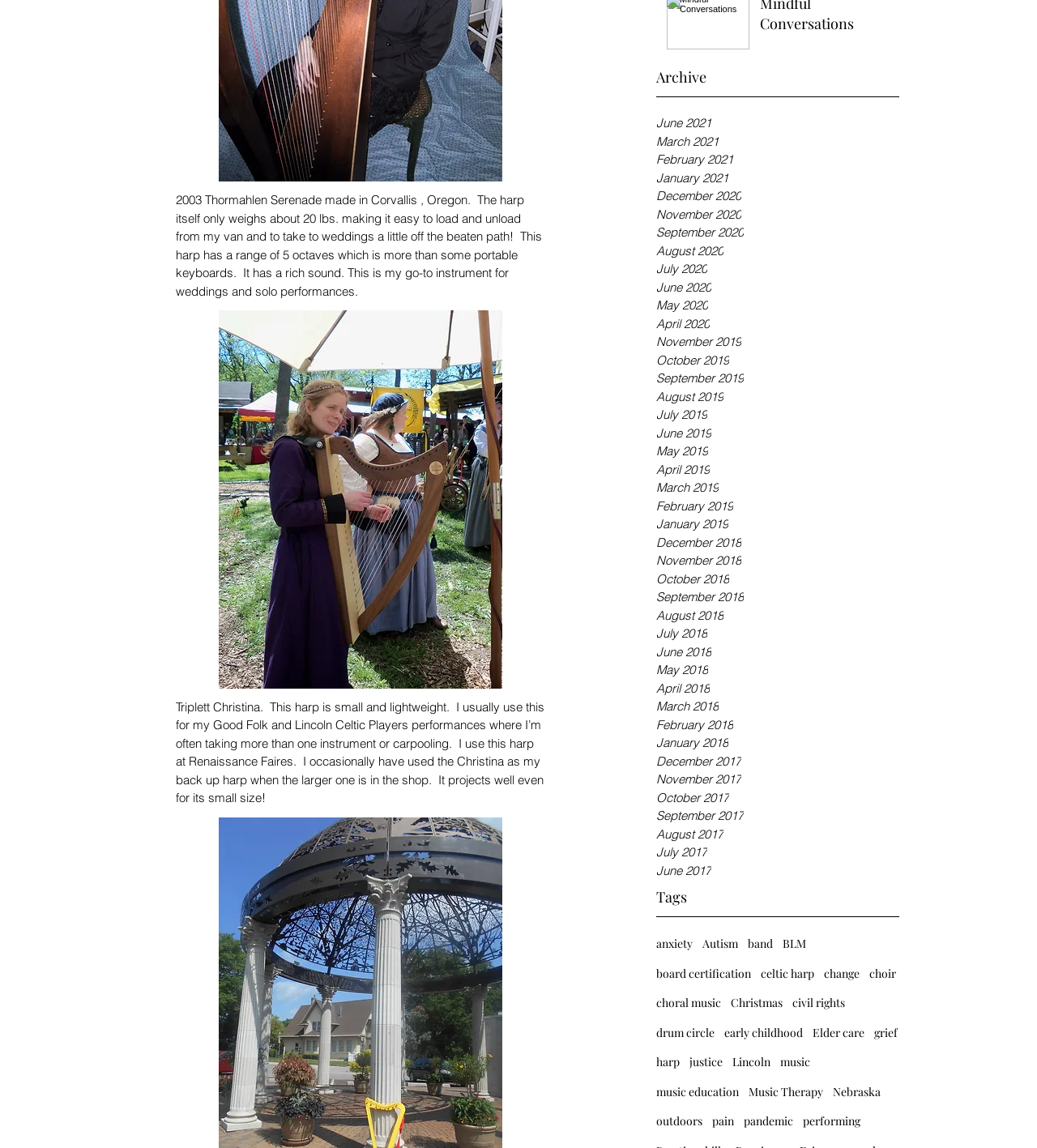Extract the bounding box of the UI element described as: "choral music".

[0.633, 0.865, 0.695, 0.883]